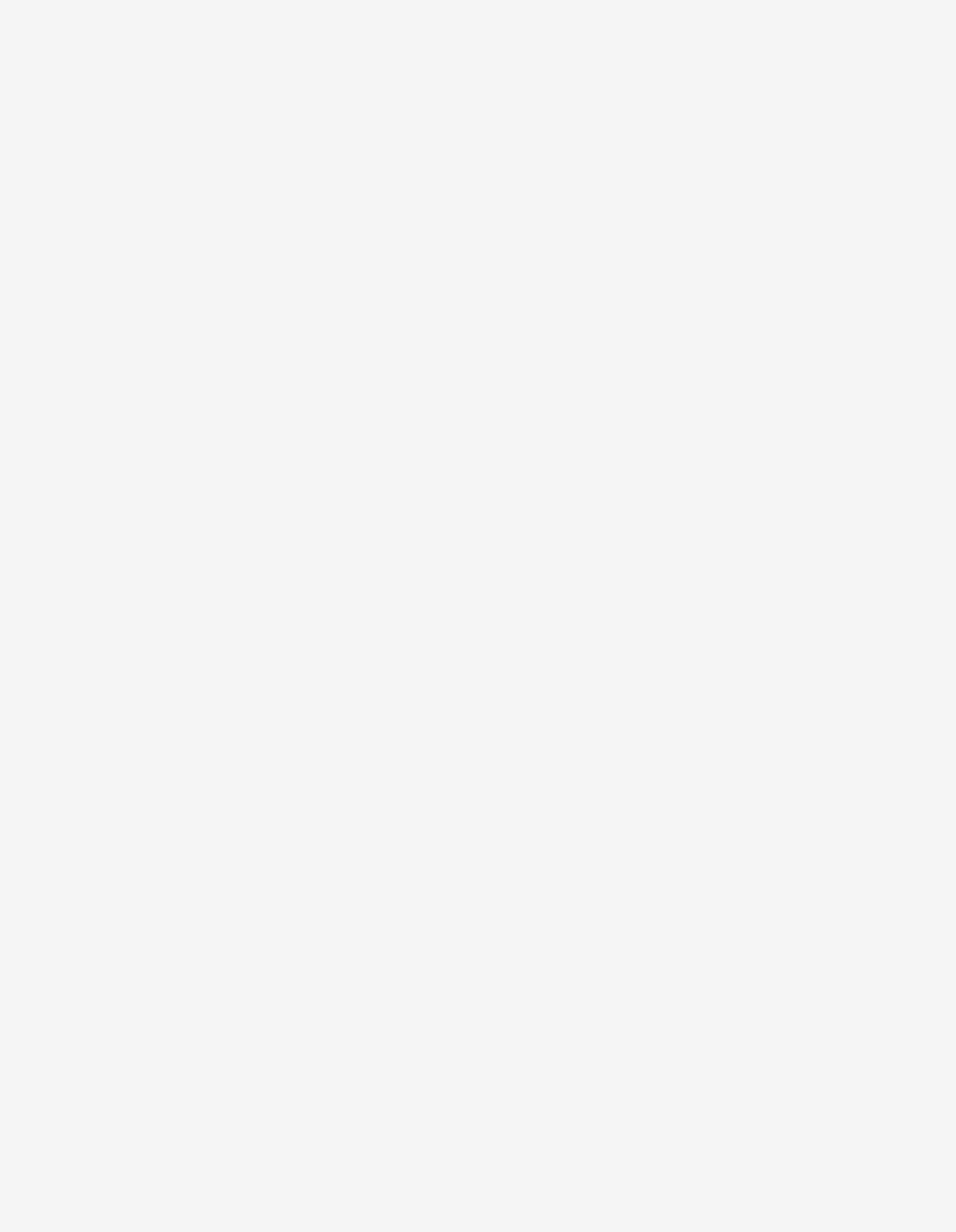Identify the bounding box coordinates for the element you need to click to achieve the following task: "Contact the team via email". The coordinates must be four float values ranging from 0 to 1, formatted as [left, top, right, bottom].

[0.728, 0.929, 0.897, 0.948]